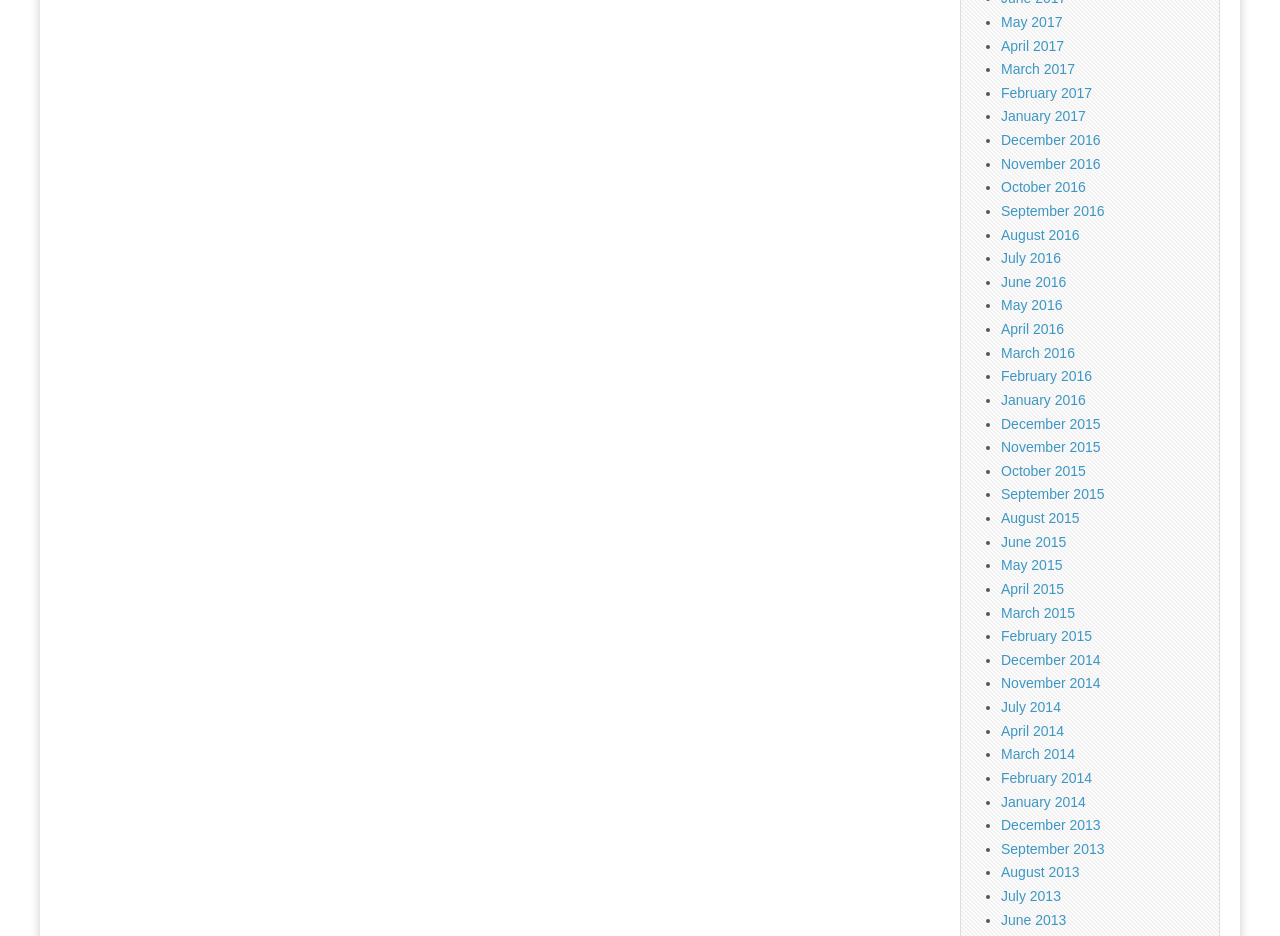Please identify the bounding box coordinates of the region to click in order to complete the task: "View April 2016". The coordinates must be four float numbers between 0 and 1, specified as [left, top, right, bottom].

[0.782, 0.343, 0.831, 0.36]